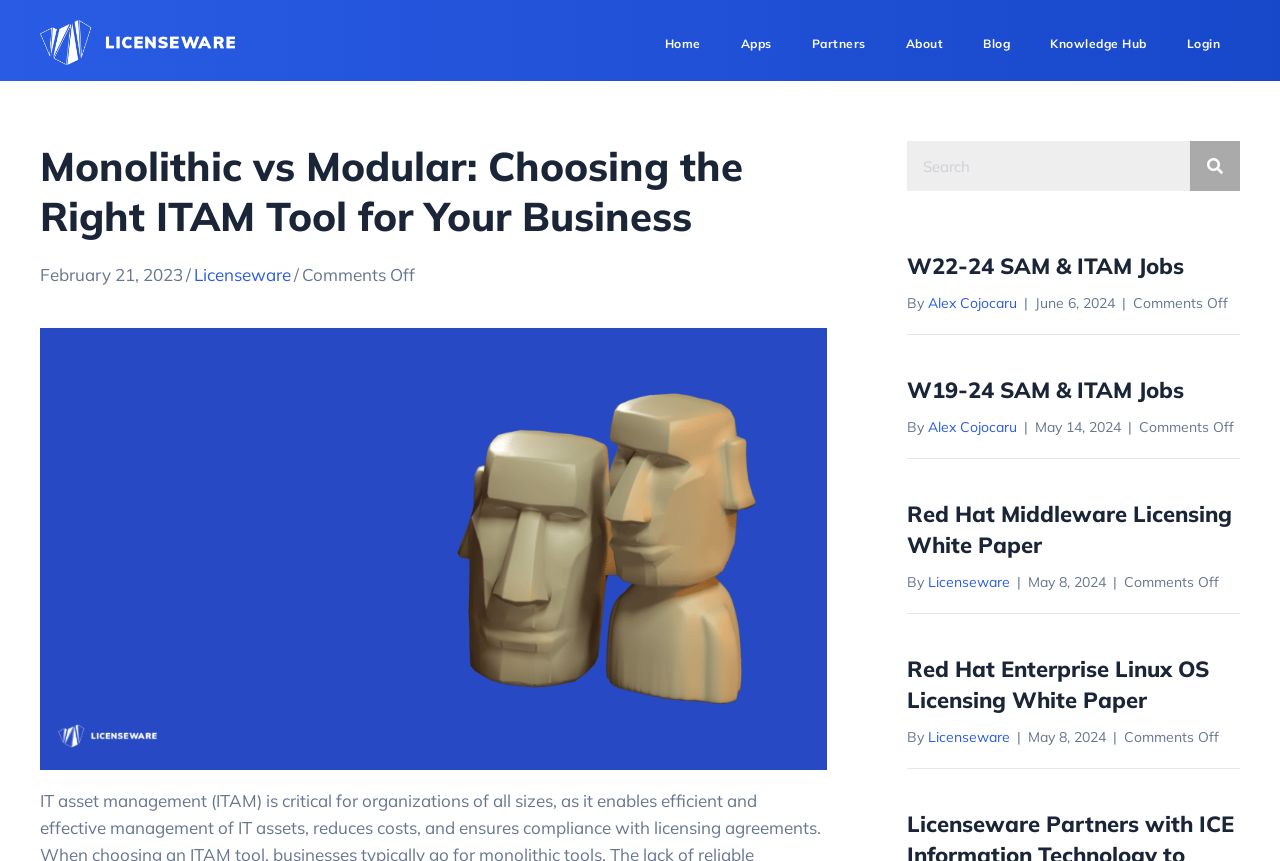Provide an in-depth caption for the contents of the webpage.

The webpage is about the License Management App Ecosystem, with a focus on empowering ITAM professionals. At the top left corner, there is a logo of Licenseware, accompanied by a navigation menu with links to various sections such as Home, Apps, Partners, About, Blog, Knowledge Hub, and Login.

Below the navigation menu, there is a heading that reads "Monolithic vs Modular: Choosing the Right ITAM Tool for Your Business", followed by a date "February 21, 2023" and a link to Licenseware. There is also a figure or image on the page, but its content is not specified.

On the right side of the page, there is a search form with a search box and a search button. Below the search form, there are several headings and links to articles or blog posts, including "W22-24 SAM & ITAM Jobs", "W19-24 SAM & ITAM Jobs", "Red Hat Middleware Licensing White Paper", and "Red Hat Enterprise Linux OS Licensing White Paper". Each of these sections includes the title of the article, the author's name, the date of publication, and a "Comments Off" note.

The overall layout of the page is organized, with clear headings and concise text, making it easy to navigate and find relevant information.